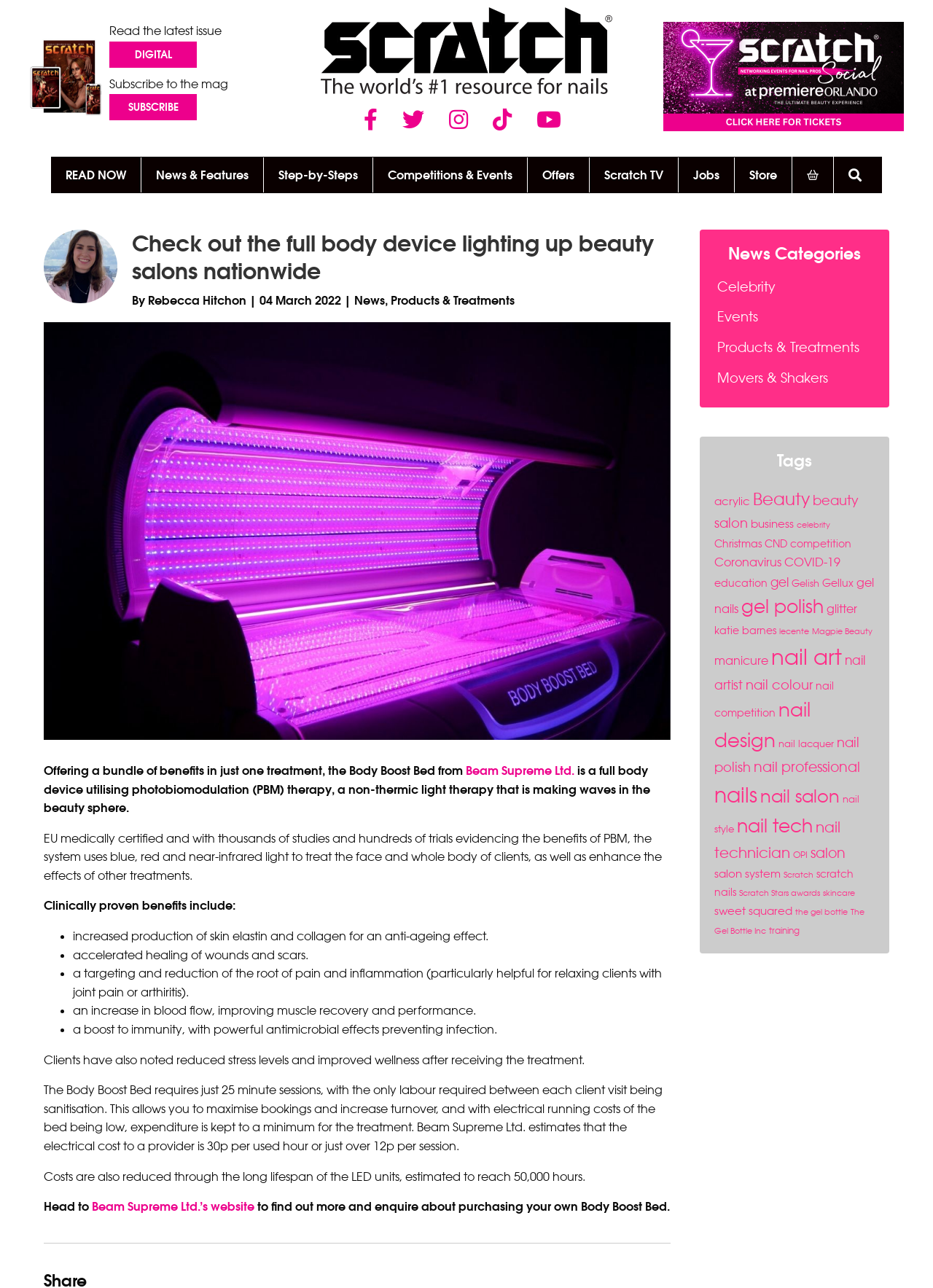Identify the bounding box coordinates of the clickable region necessary to fulfill the following instruction: "Read the latest issue". The bounding box coordinates should be four float numbers between 0 and 1, i.e., [left, top, right, bottom].

[0.117, 0.018, 0.238, 0.029]